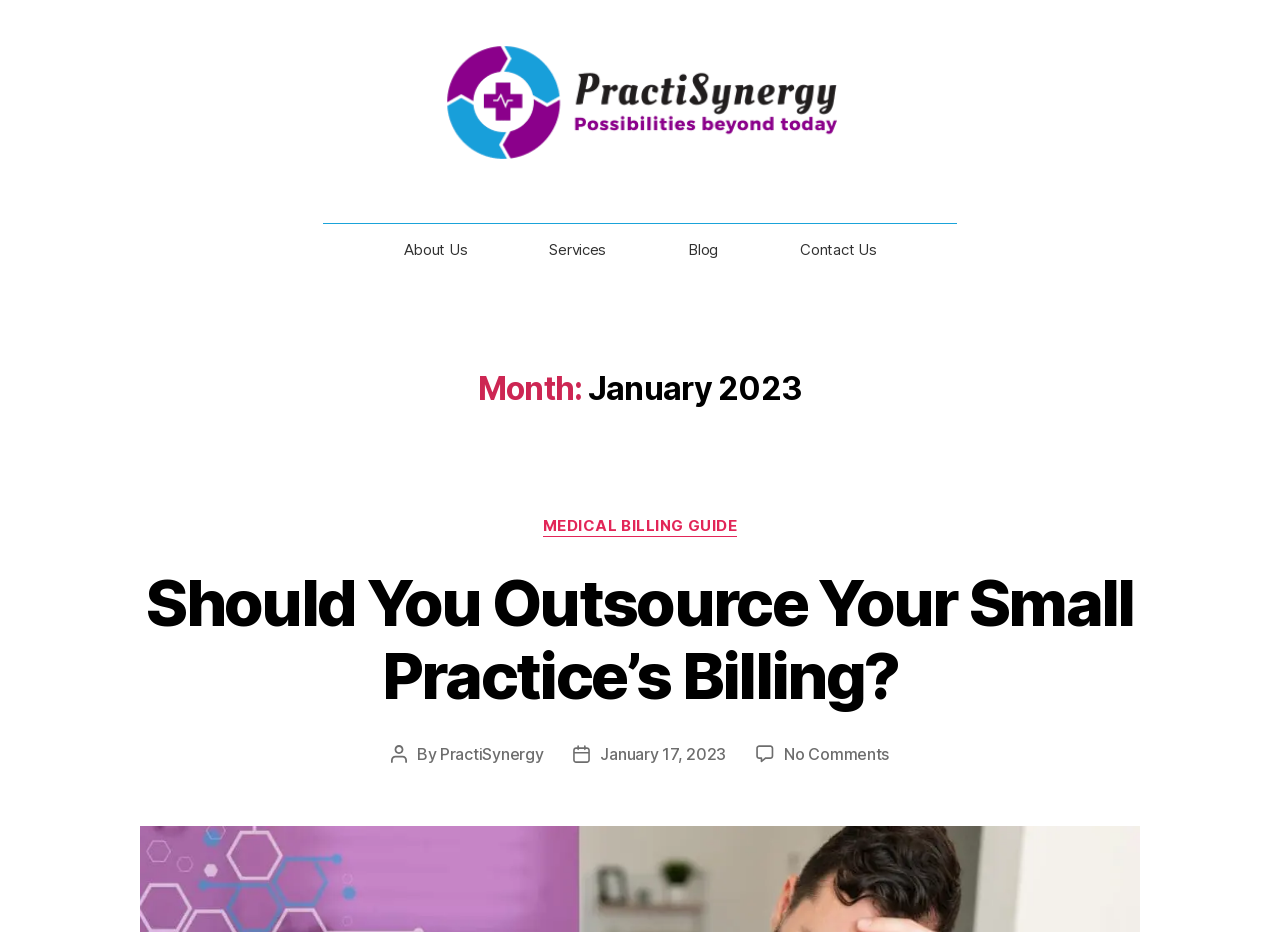Please determine the bounding box coordinates of the element to click on in order to accomplish the following task: "Visit the MEDICAL BILLING GUIDE". Ensure the coordinates are four float numbers ranging from 0 to 1, i.e., [left, top, right, bottom].

[0.424, 0.555, 0.576, 0.576]